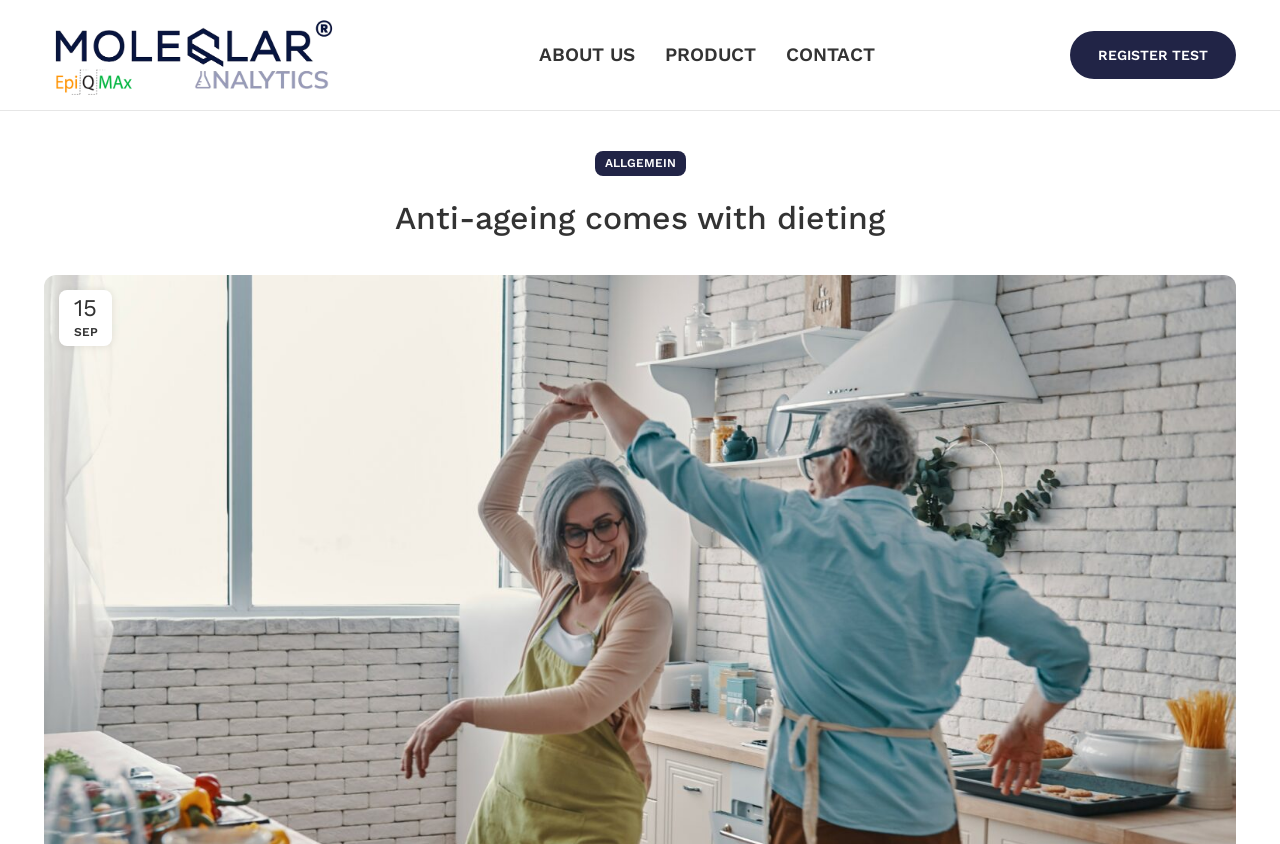Review the image closely and give a comprehensive answer to the question: What is the date mentioned on the webpage?

I found the text '15' and 'SEP' near each other, which suggests a date, so the date mentioned on the webpage is 15 SEP.